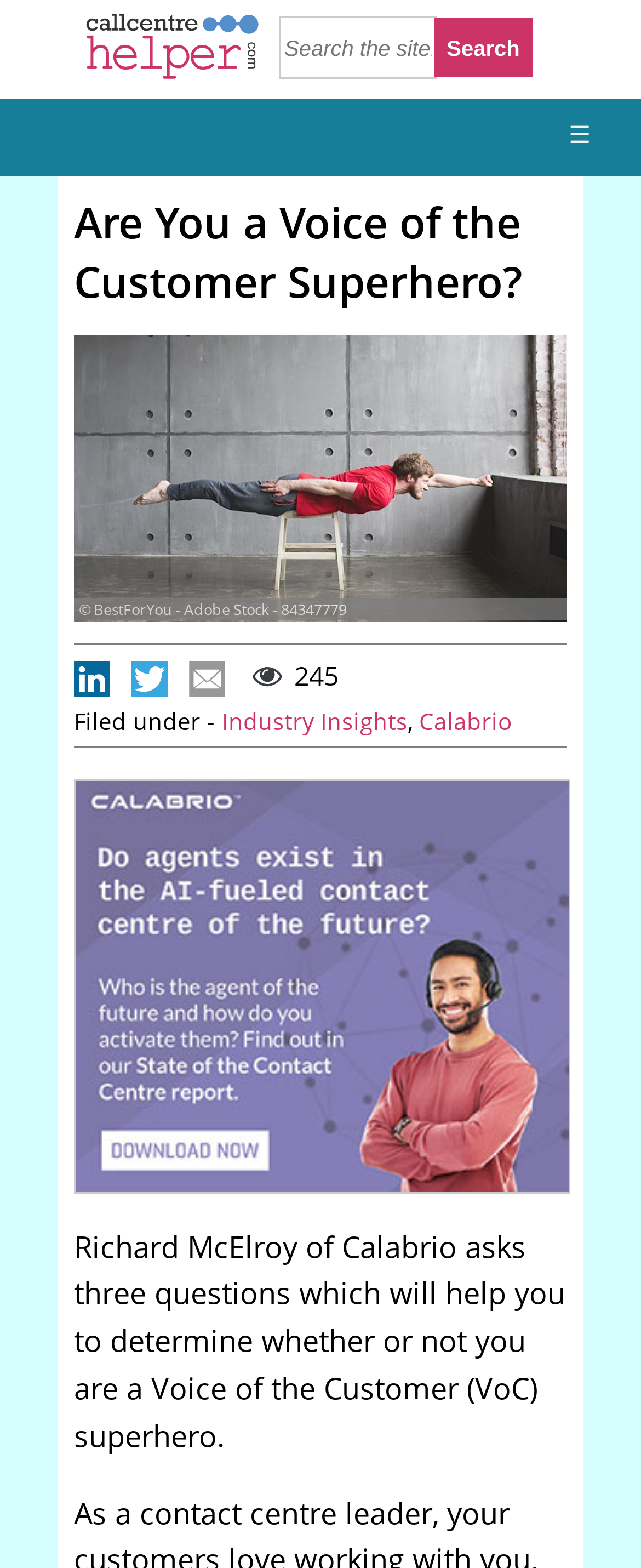Provide a comprehensive description of the webpage.

This webpage is about determining whether one is a Voice of the Customer (VoC) superhero. At the top, there is a heading with the title "Are You a Voice of the Customer Superhero?" accompanied by a link and an image of a man with a beard in a superhero pose. Below the heading, there is a copyright notice with three small images and a text "© BestForYou - Adobe Stock - 84347779". 

On the top right, there is a search bar with a textbox and a search button. Next to the search bar, there is a link with a hamburger menu icon. 

In the main content area, there is a paragraph of text that asks three questions to help determine whether one is a VoC superhero, written by Richard McElroy of Calabrio. Below the paragraph, there are links to "Industry Insights" and "Calabrio", separated by a comma. 

At the bottom, there is a link to "Calabrio AI Fueled CC Report Box" with an accompanying image.